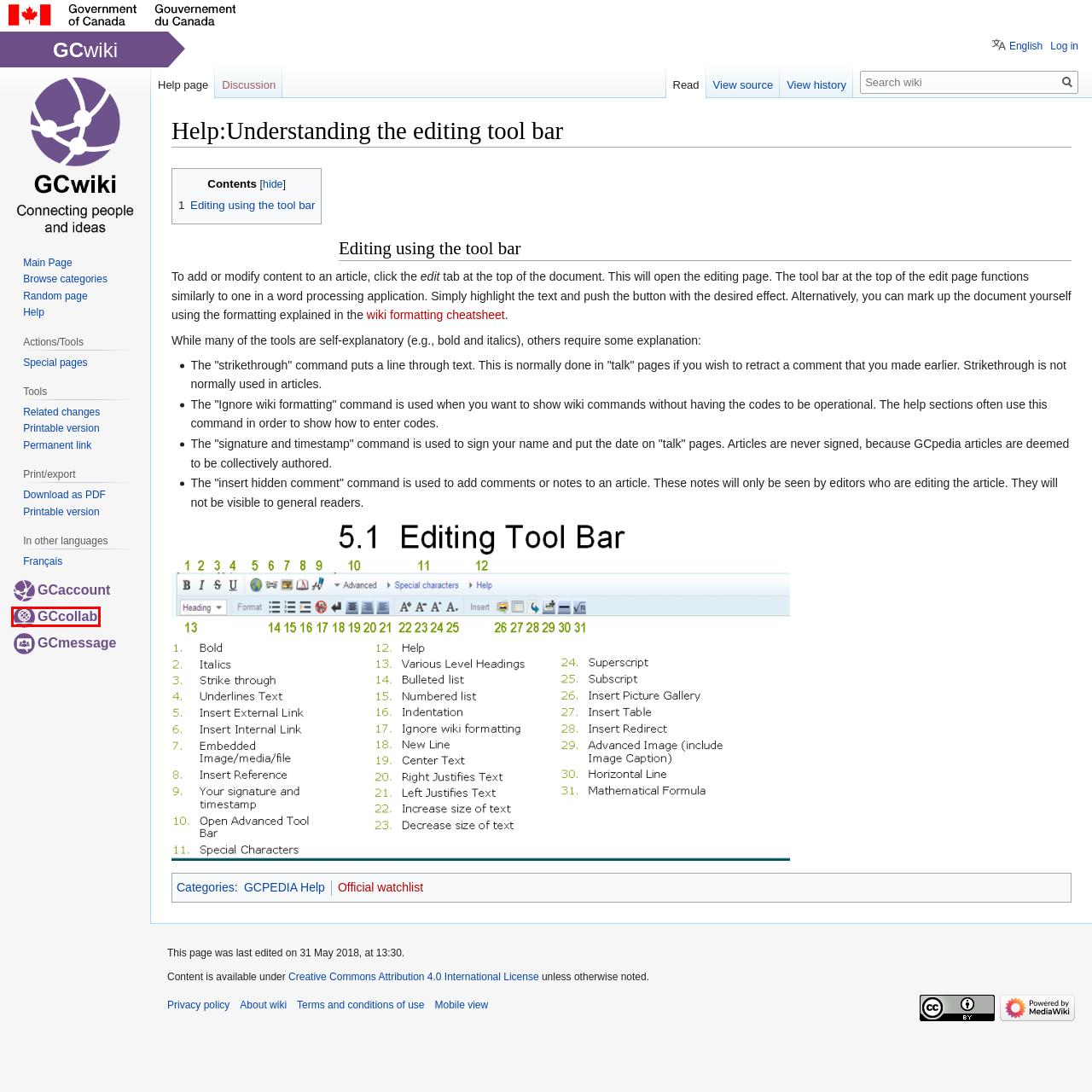You have received a screenshot of a webpage with a red bounding box indicating a UI element. Please determine the most fitting webpage description that matches the new webpage after clicking on the indicated element. The choices are:
A. Privacy : GCcollab
B. Login required - wiki
C. GCaccount  - 
Sign in
D. Aide:Comprendre la barre d'outils d'édition - wiki
E. GCmessage
F. Terms : GCcollab
G. CC BY 4.0 Deed | Attribution 4.0 International
 | Creative Commons
H. GCcollab

H